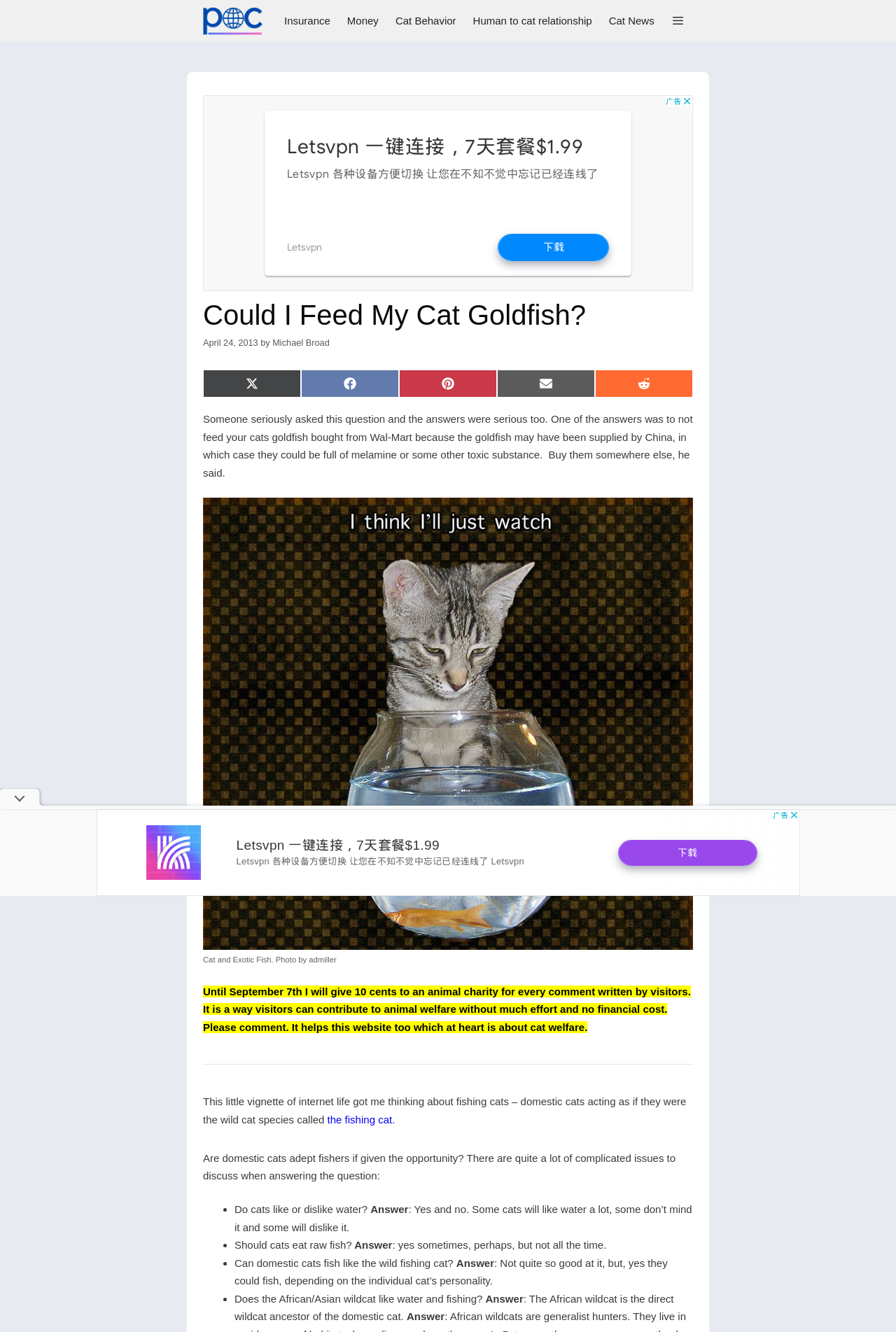Locate the bounding box of the UI element described by: "Share on X (Twitter)" in the given webpage screenshot.

[0.227, 0.277, 0.336, 0.298]